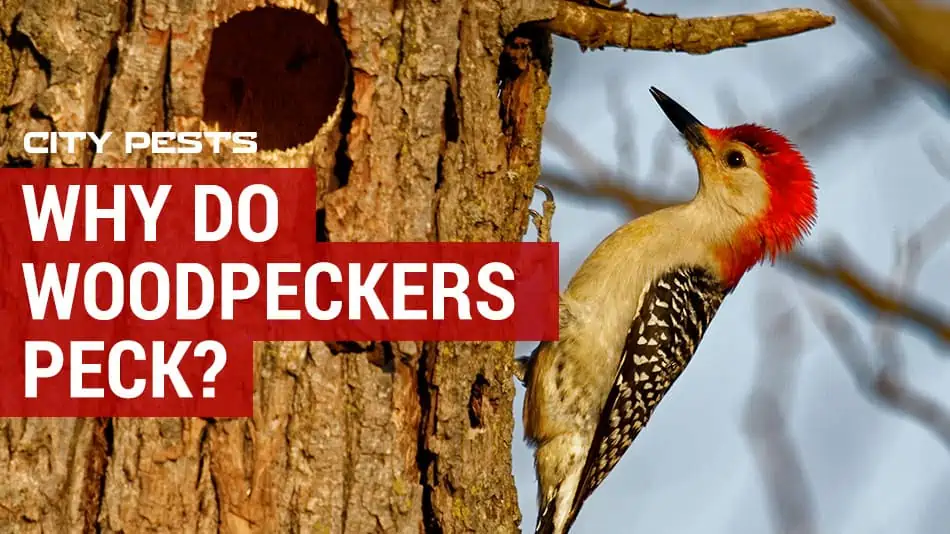What is the source of the image?
Could you please answer the question thoroughly and with as much detail as possible?

The caption identifies the source of the image as 'City Pests', which suggests that the image is related to understanding woodpecker behavior in urban environments and their interactions with human structures.